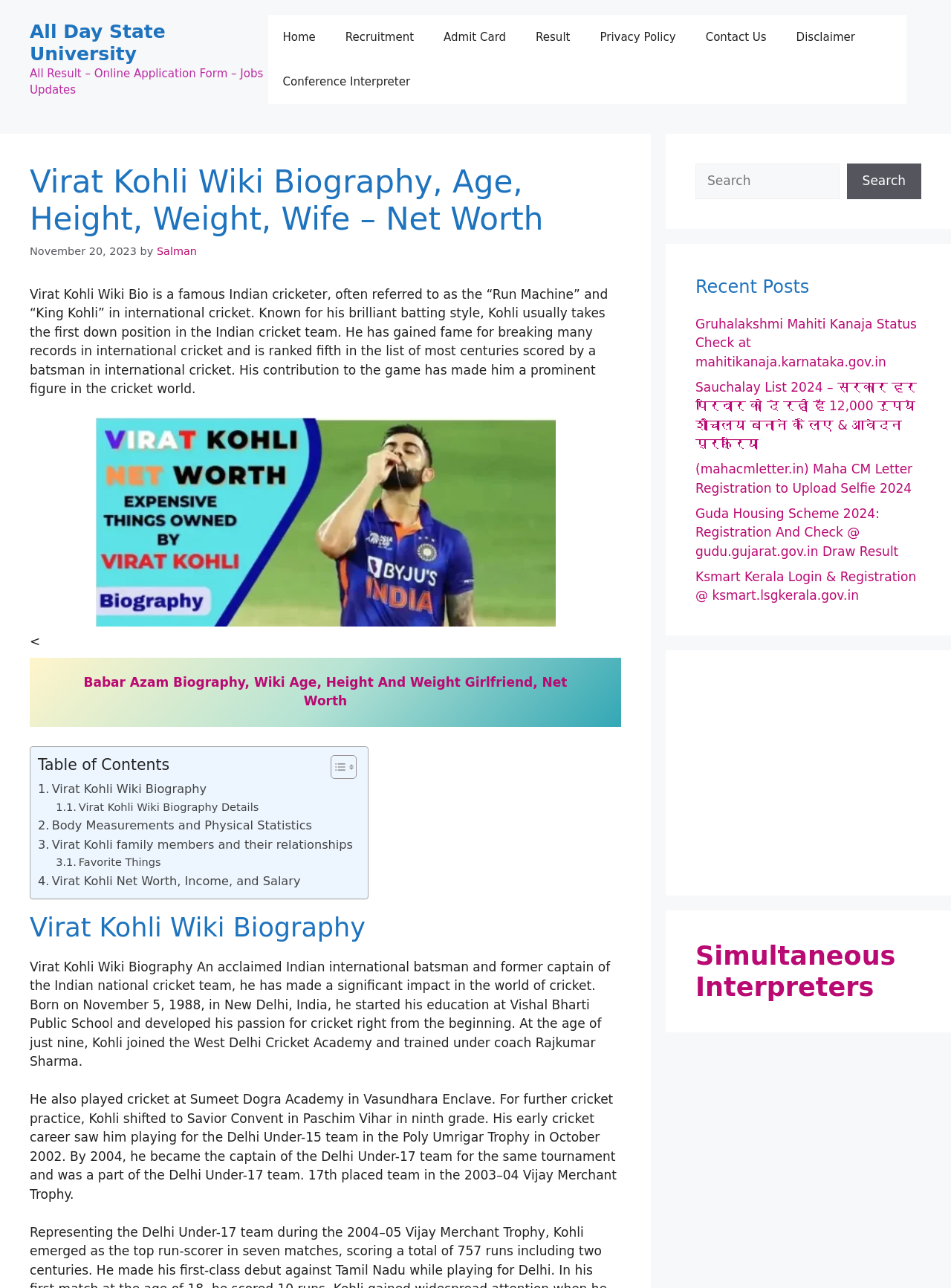Write an exhaustive caption that covers the webpage's main aspects.

This webpage is about Virat Kohli's wiki biography, featuring his life, career, and achievements as a famous Indian cricketer. At the top, there is a banner with a link to "All Day State University" and a static text "All Result – Online Application Form – Jobs Updates". Below this, there is a primary navigation menu with links to "Home", "Recruitment", "Admit Card", "Result", "Privacy Policy", "Contact Us", "Disclaimer", and "Conference Interpreter".

The main content of the webpage is divided into sections. The first section has a heading "Virat Kohli Wiki Biography, Age, Height, Weight, Wife – Net Worth" and a static text describing Kohli's career and achievements. Below this, there is an image of Virat Kohli. The next section has a table of contents with links to different parts of Kohli's biography, including his body measurements, family members, favorite things, and net worth.

The webpage also features a section with a heading "Virat Kohli Wiki Biography" that provides a detailed biography of Kohli, including his early life, education, and cricket career. There are two more sections with links to related articles, one with a heading "Recent Posts" and another with a heading "Simultaneous Interpreters".

On the right side of the webpage, there are three complementary sections. The first section has a search box with a button to search the website. The second section has a list of recent posts with links to articles about various topics. The third section has an advertisement iframe.